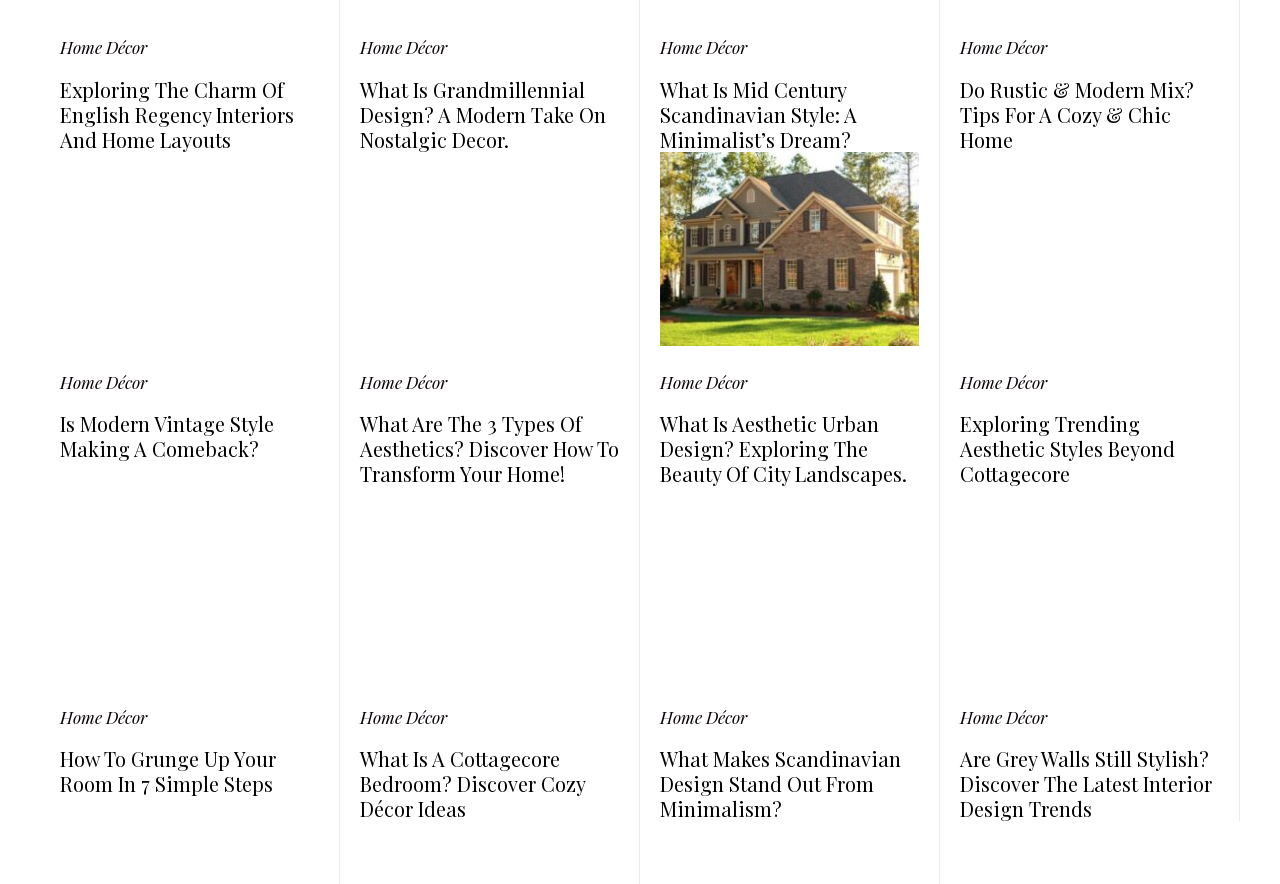What is the main topic of this webpage?
Using the screenshot, give a one-word or short phrase answer.

Home Décor